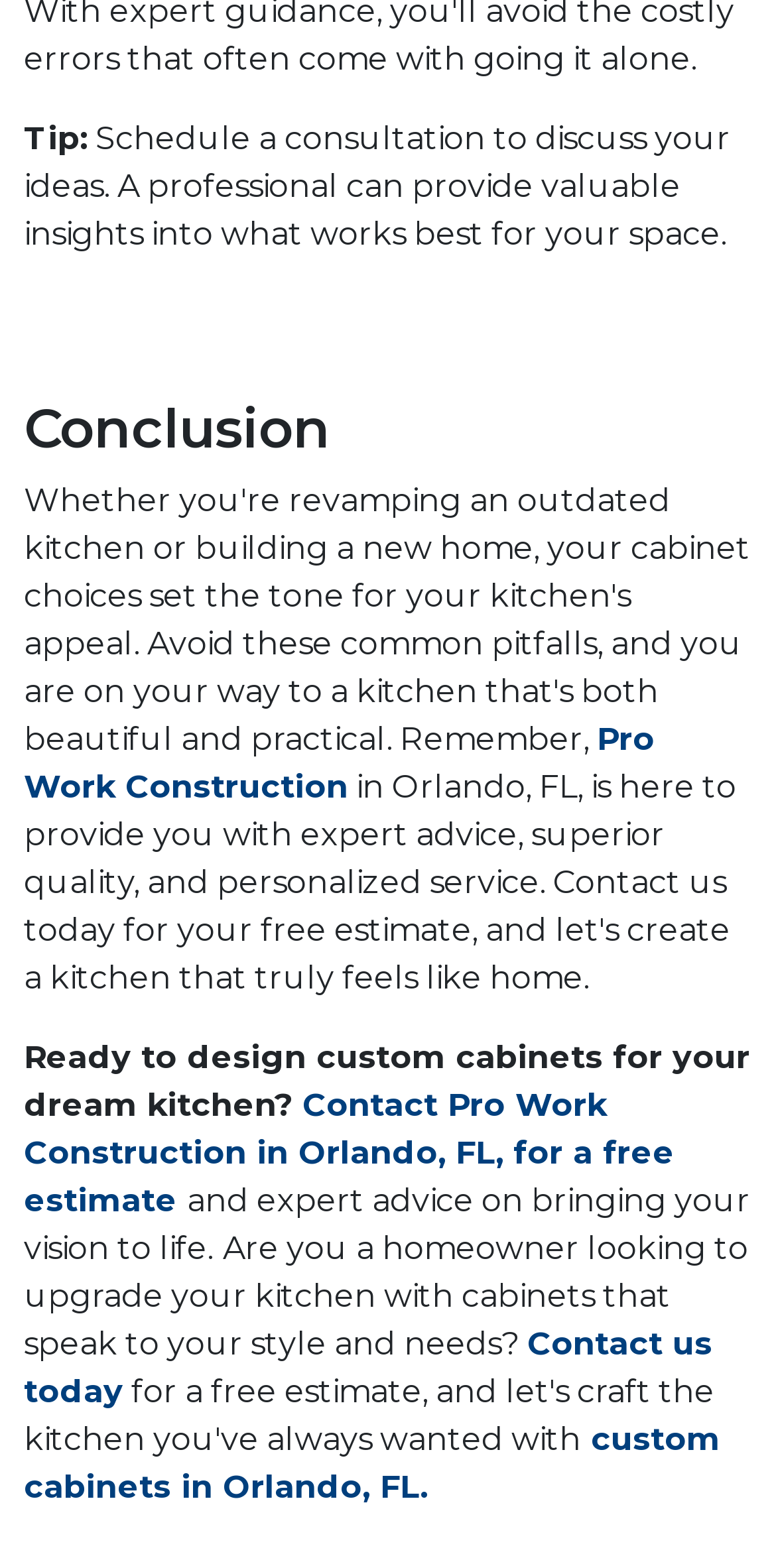Provide a single word or phrase to answer the given question: 
What is the company offering consultation for?

custom cabinets